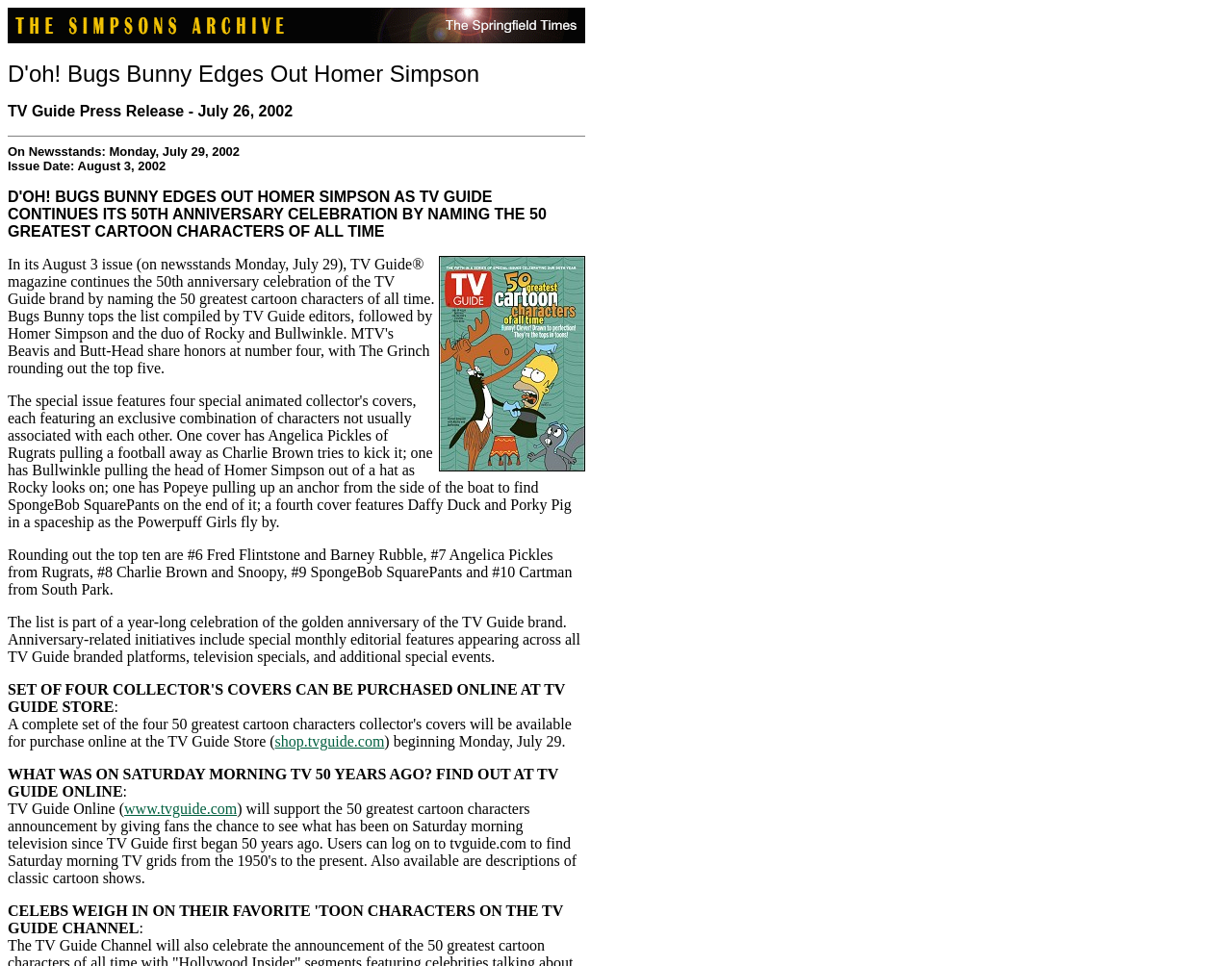Answer this question using a single word or a brief phrase:
What is the celebration of TV Guide brand?

Golden anniversary